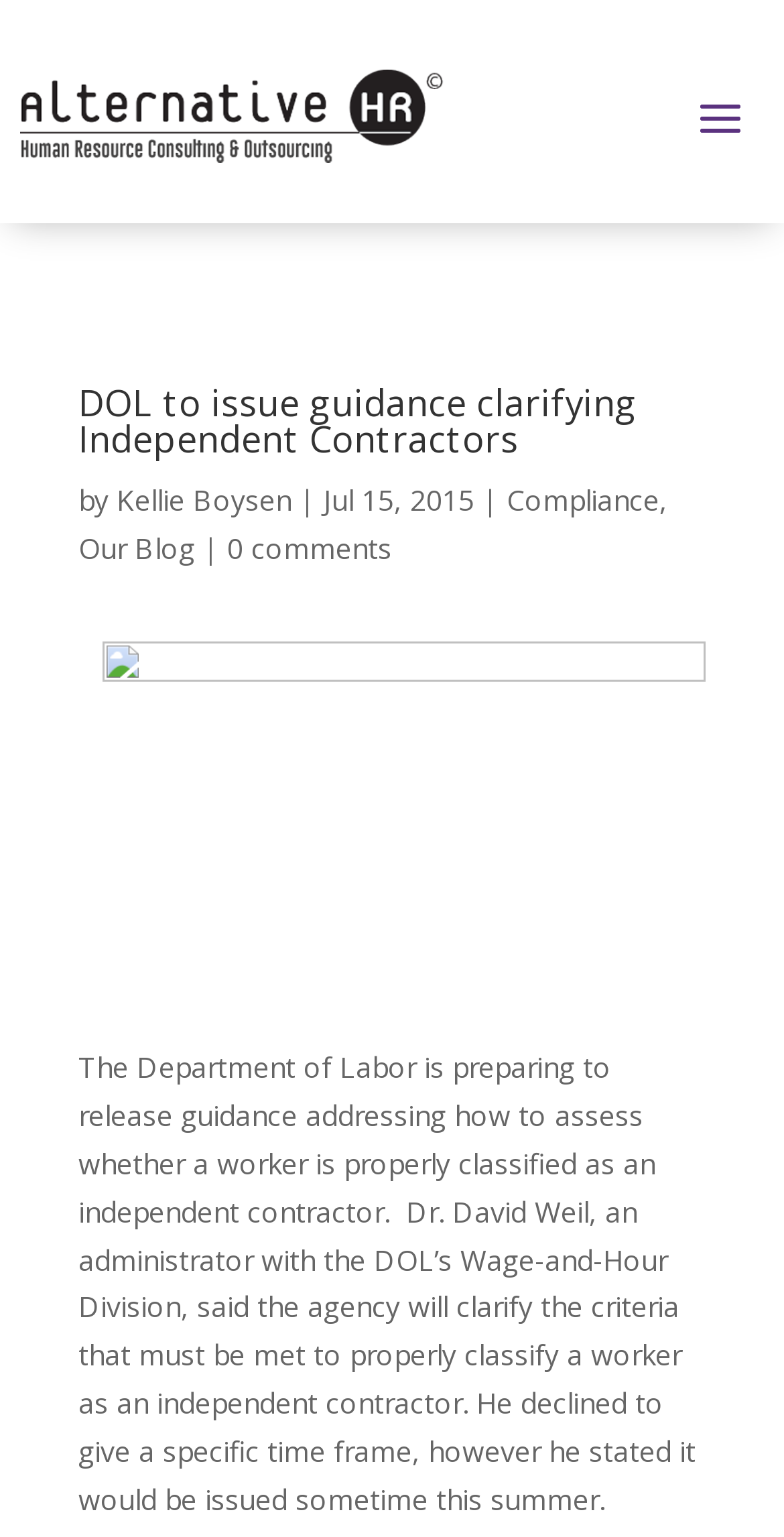Use the details in the image to answer the question thoroughly: 
What is the topic of the article?

The topic of the article can be inferred from the heading and the content of the article, which mentions the Department of Labor issuing guidance on independent contractors.